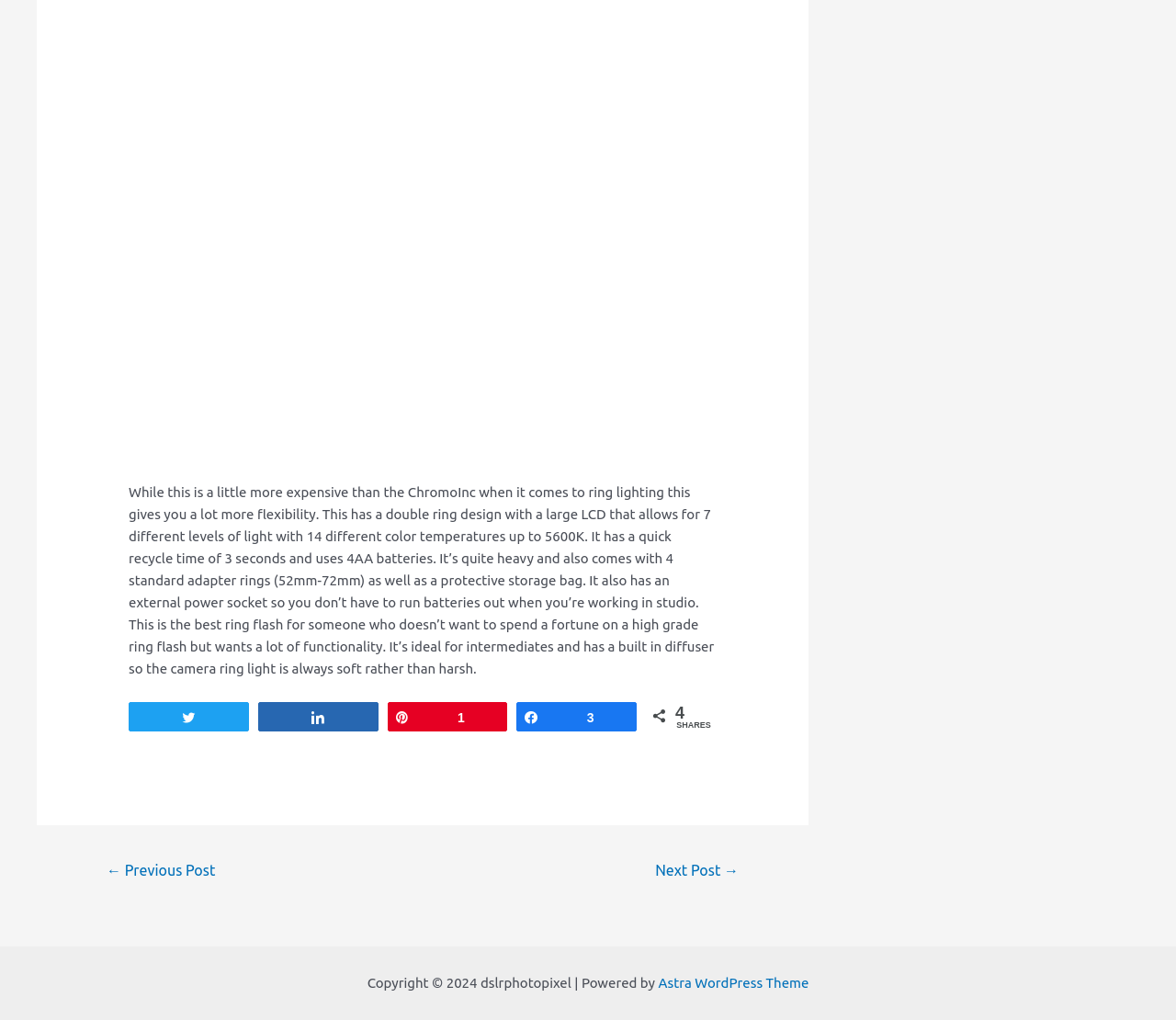Bounding box coordinates are specified in the format (top-left x, top-left y, bottom-right x, bottom-right y). All values are floating point numbers bounded between 0 and 1. Please provide the bounding box coordinate of the region this sentence describes: Next Post →

[0.538, 0.838, 0.647, 0.872]